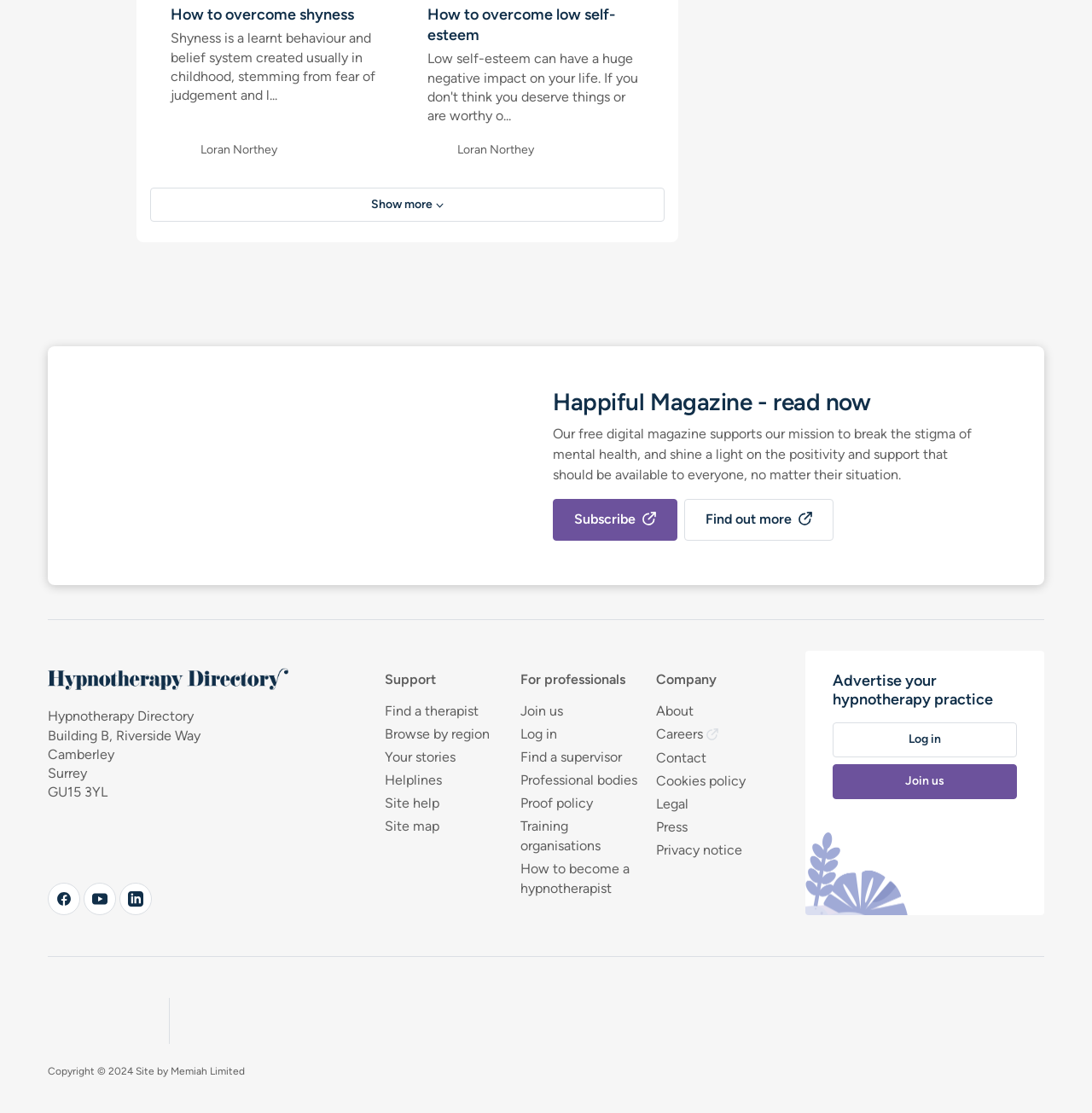Bounding box coordinates are to be given in the format (top-left x, top-left y, bottom-right x, bottom-right y). All values must be floating point numbers between 0 and 1. Provide the bounding box coordinate for the UI element described as: Find a therapist

[0.352, 0.63, 0.438, 0.648]